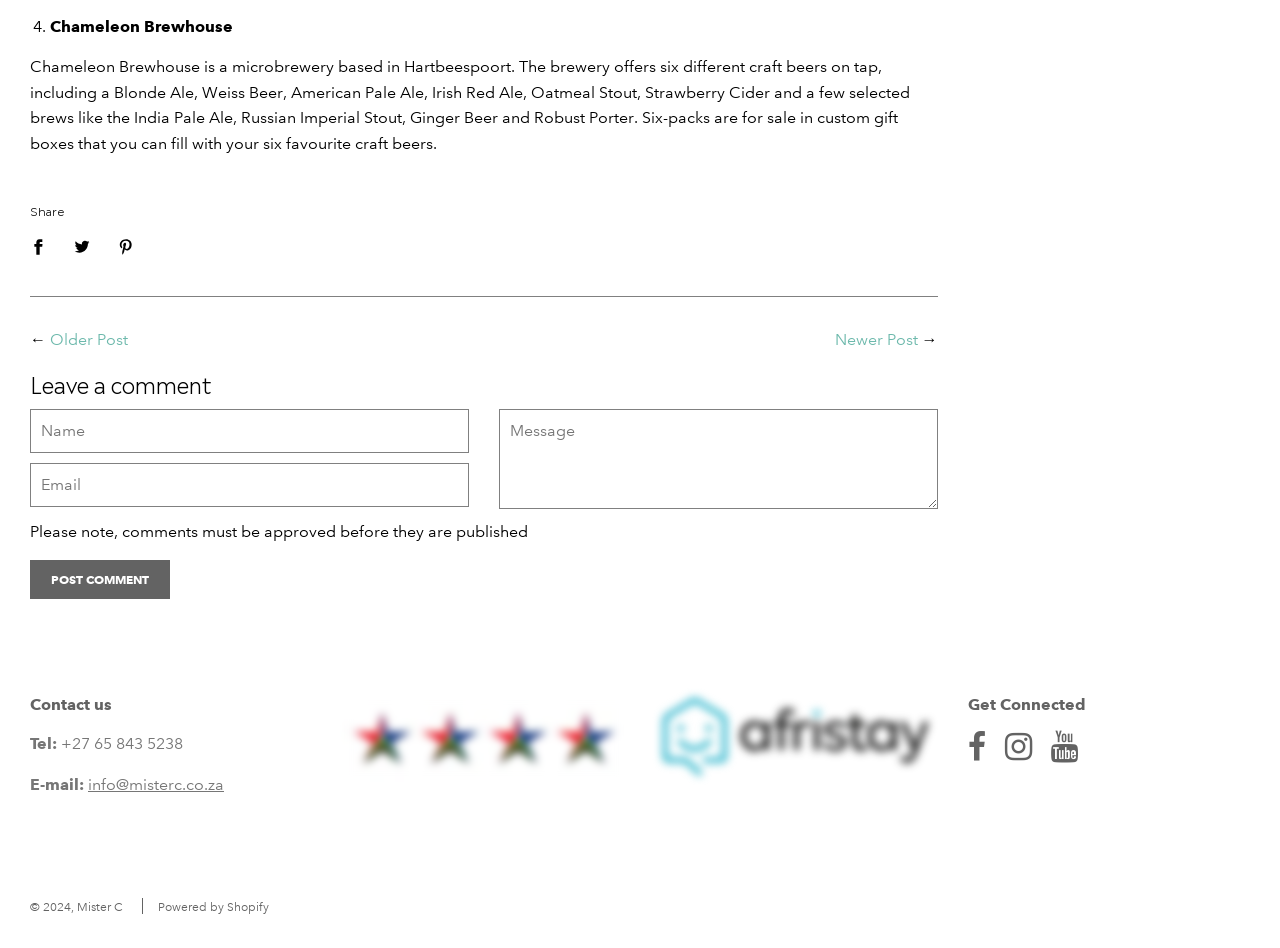Specify the bounding box coordinates of the element's region that should be clicked to achieve the following instruction: "Post comment". The bounding box coordinates consist of four float numbers between 0 and 1, in the format [left, top, right, bottom].

[0.023, 0.591, 0.133, 0.632]